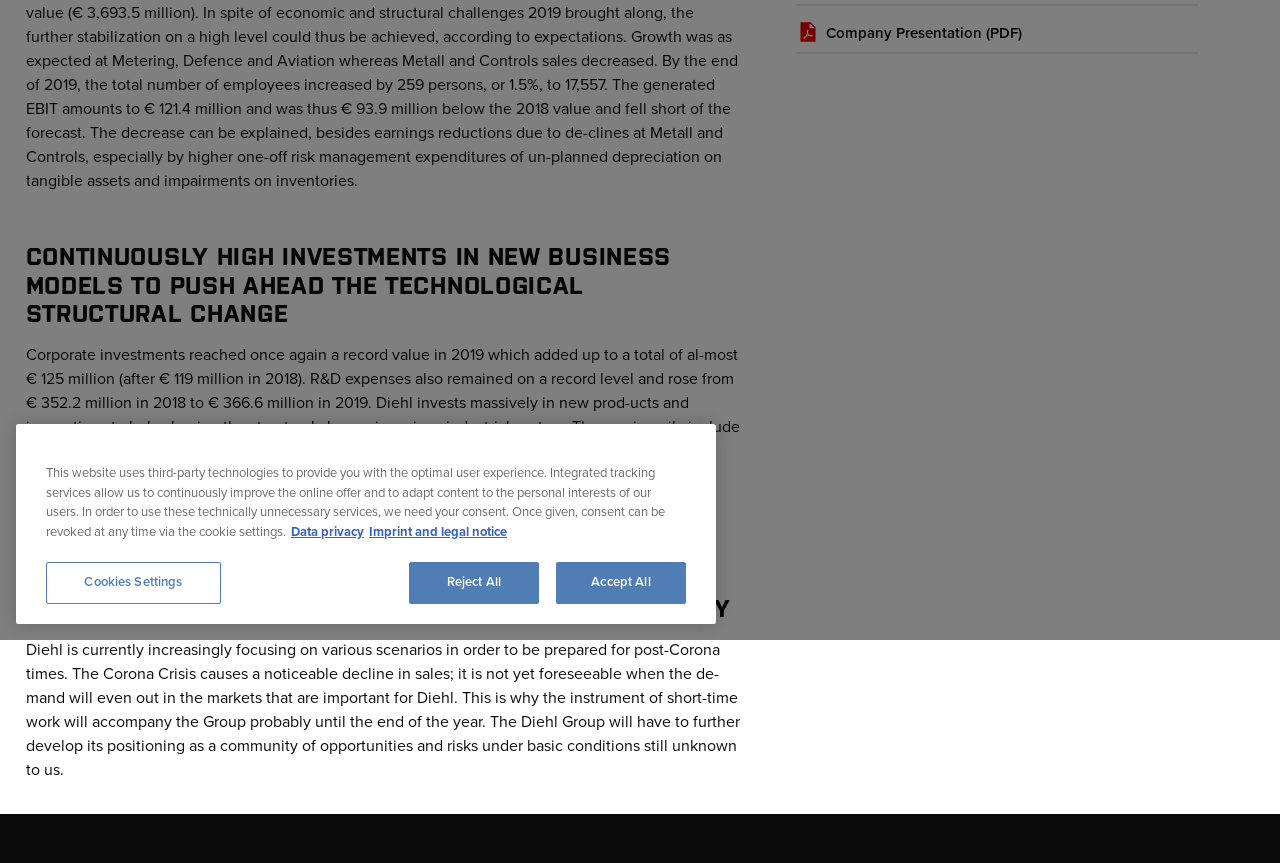Using the element description provided, determine the bounding box coordinates in the format (top-left x, top-left y, bottom-right x, bottom-right y). Ensure that all values are floating point numbers between 0 and 1. Element description: Imprint and legal notice

[0.288, 0.606, 0.396, 0.628]